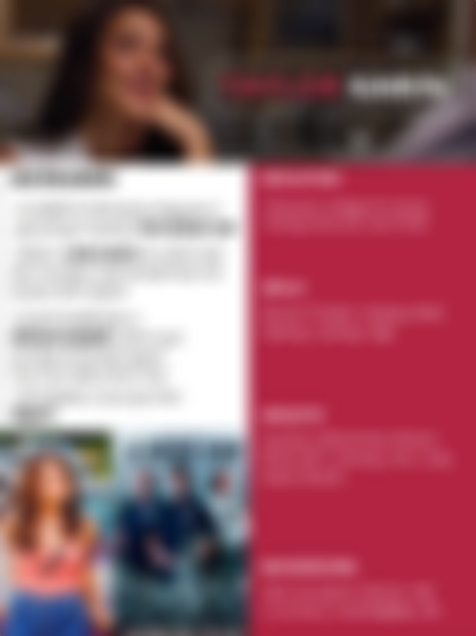Break down the image and describe each part extensively.

The image captures a woman engaged in a thoughtful conversation, evoking an atmosphere of connection and reflection. Her expressive demeanor suggests a moment of introspection, as she rests her chin on her hand and gazes intently. The background hints at a cozy, intimate setting, likely a cafe or comfortable living space, which enhances the mood of the scene. 

Additionally, there is a prominent heading above the image that reads "BYE, BINGS," possibly indicating the theme or subject matter discussed. This may relate to a farewell or a significant transition, bringing an emotional depth to the viewer's understanding of the moment. 

The overall composition invites viewers to ponder the narrative behind the image, encouraging them to consider the implications of personal connections and the importance of communication in our lives.